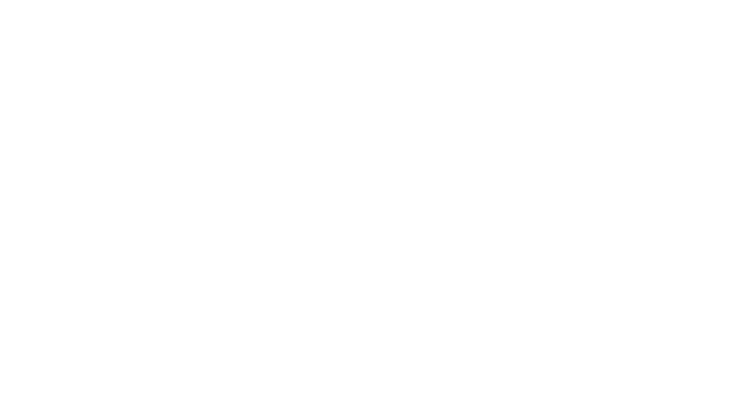Is this template compatible with Google Slides?
Using the image, respond with a single word or phrase.

Yes